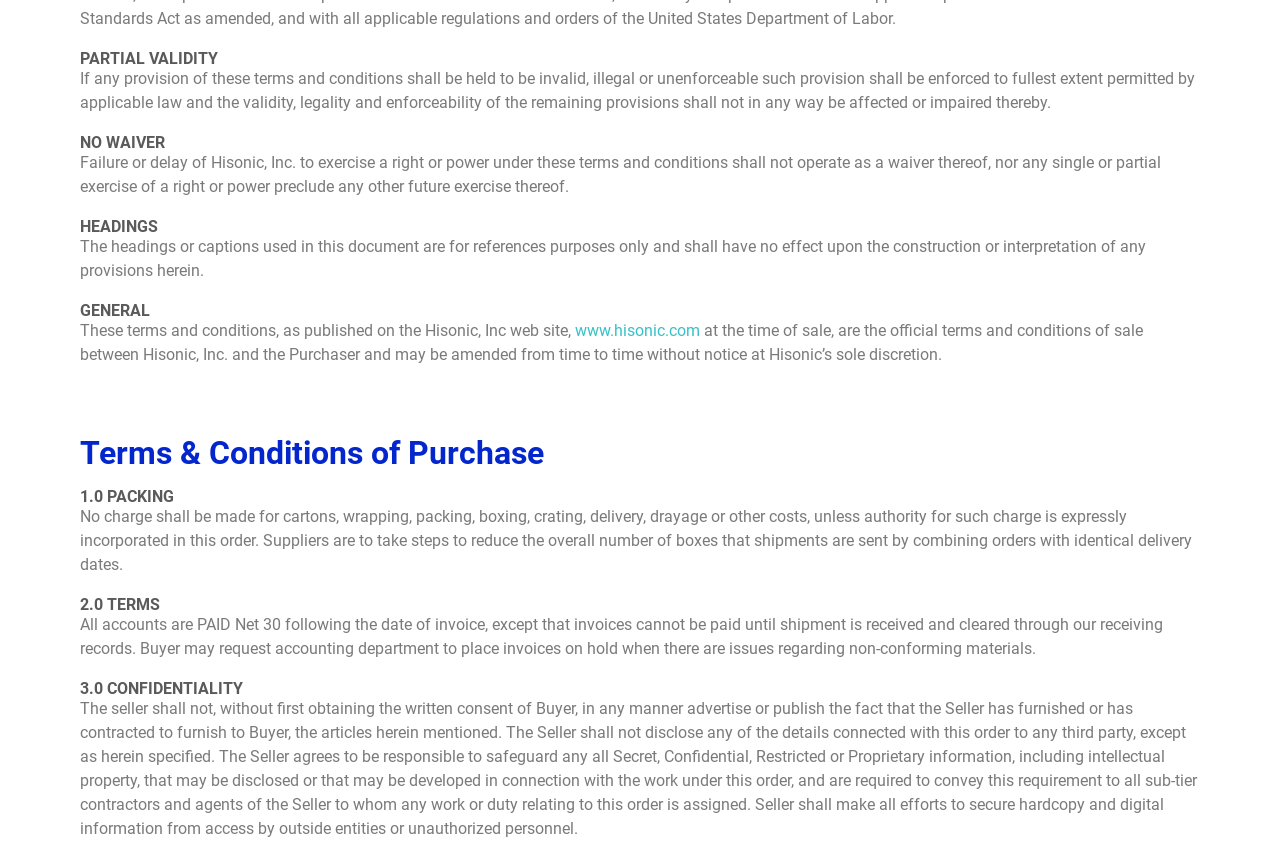For the following element description, predict the bounding box coordinates in the format (top-left x, top-left y, bottom-right x, bottom-right y). All values should be floating point numbers between 0 and 1. Description: www.hisonic.com

[0.449, 0.377, 0.547, 0.399]